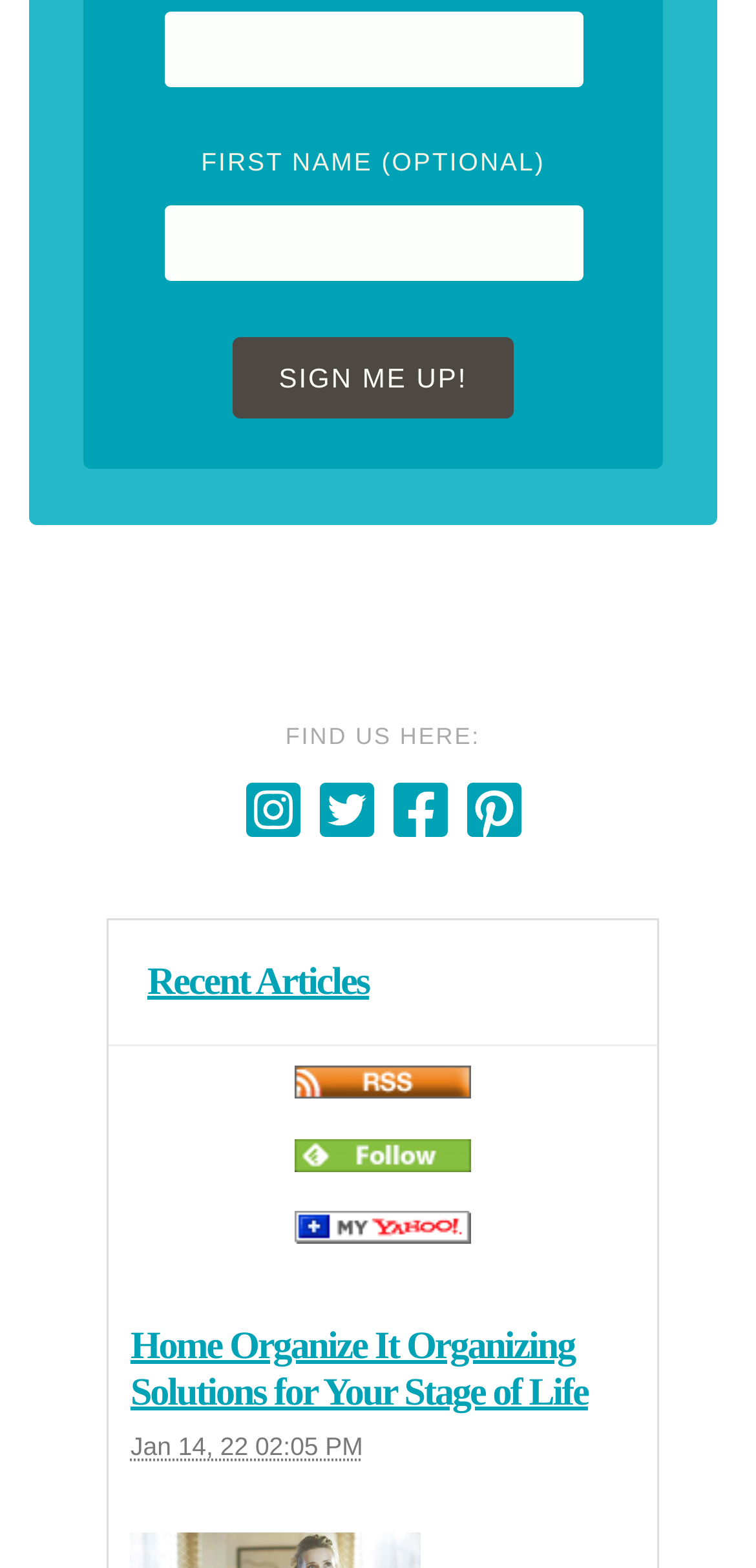Give the bounding box coordinates for the element described as: "alt="Add to My Yahoo!"".

[0.379, 0.785, 0.633, 0.806]